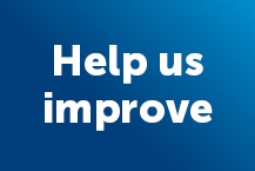What is the purpose of the message?
Based on the image, provide your answer in one word or phrase.

To encourage community engagement